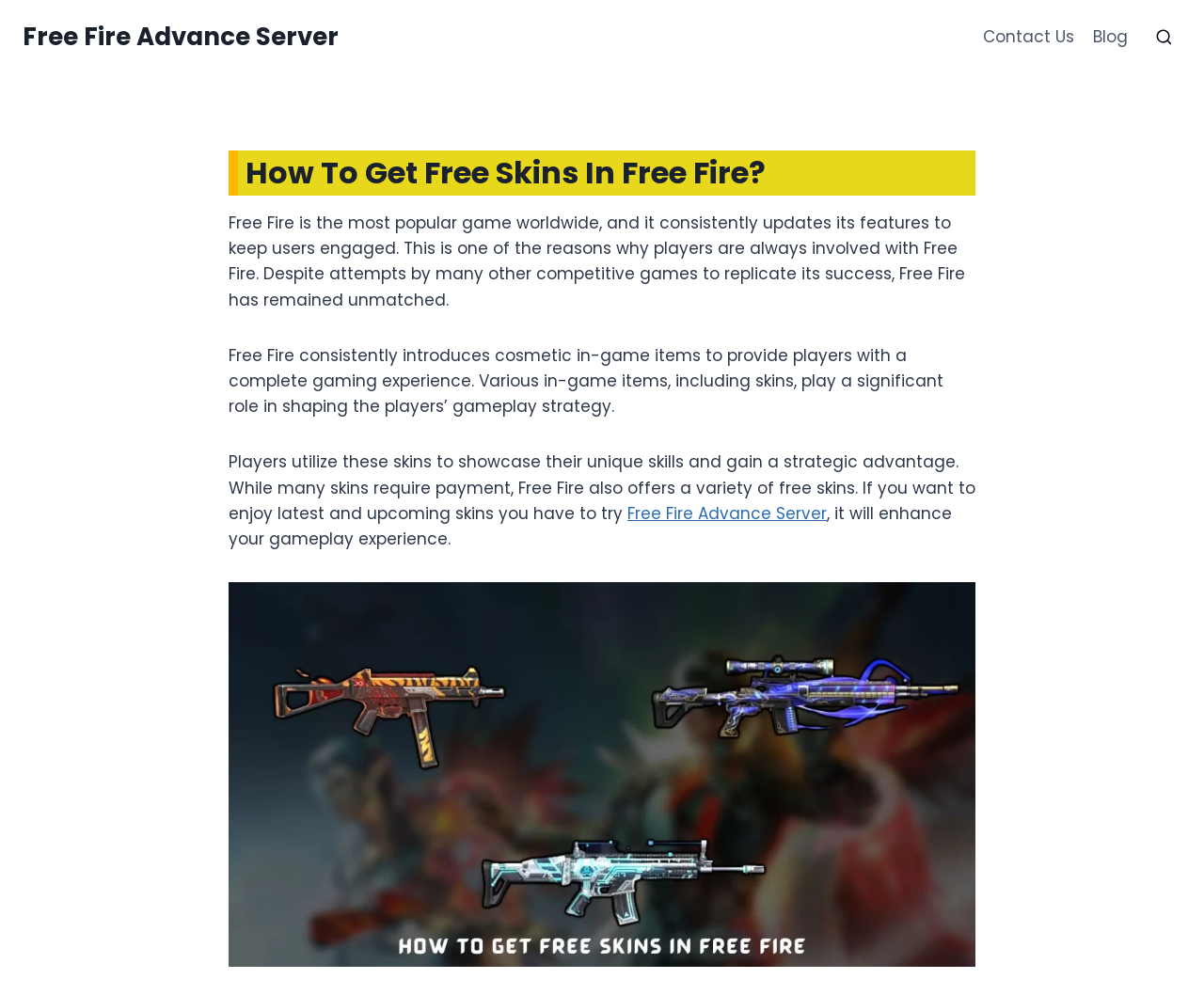What is the purpose of skins in Free Fire?
Based on the image, respond with a single word or phrase.

Showcase skills and gain advantage